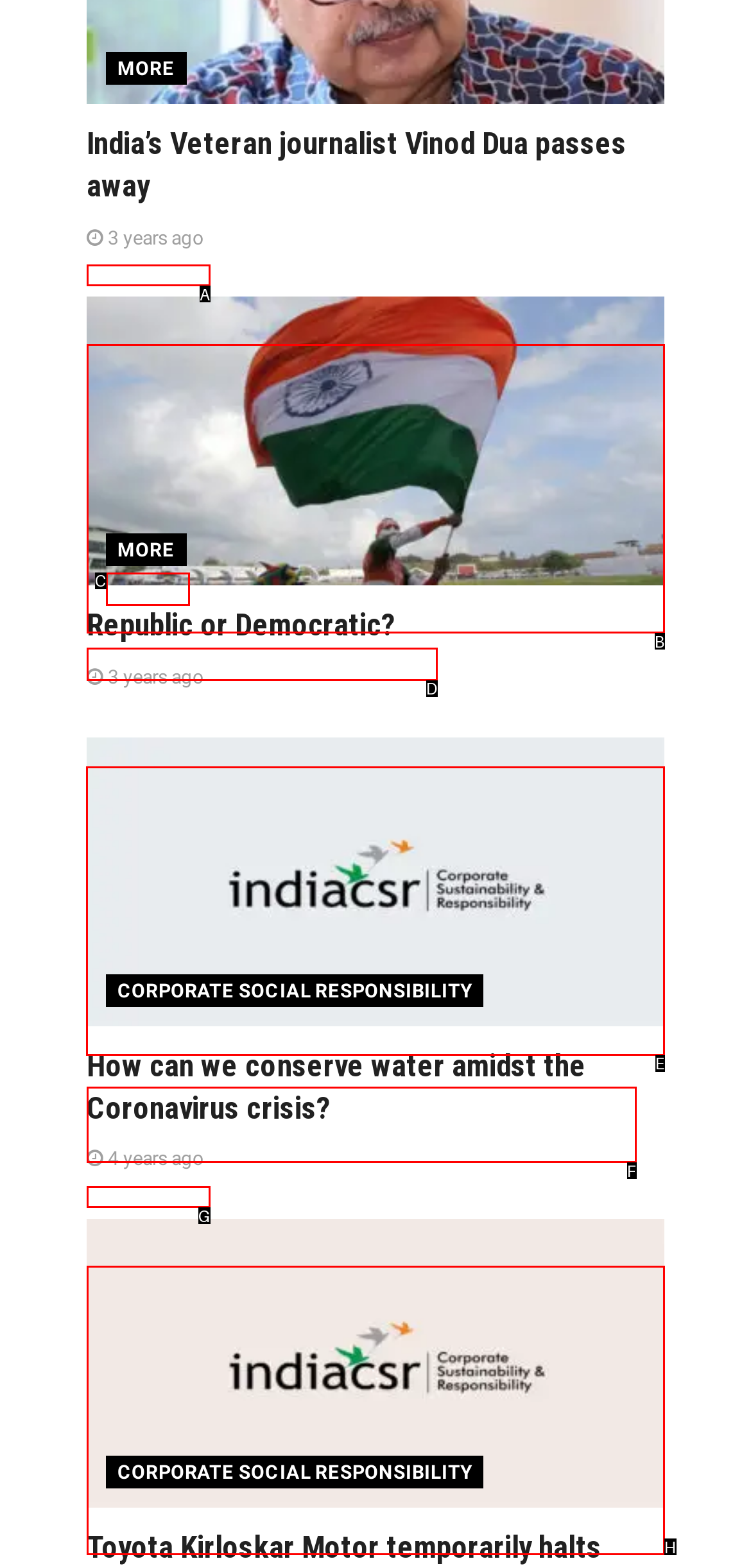Indicate which red-bounded element should be clicked to perform the task: Visit 'India CSR' Answer with the letter of the correct option.

E